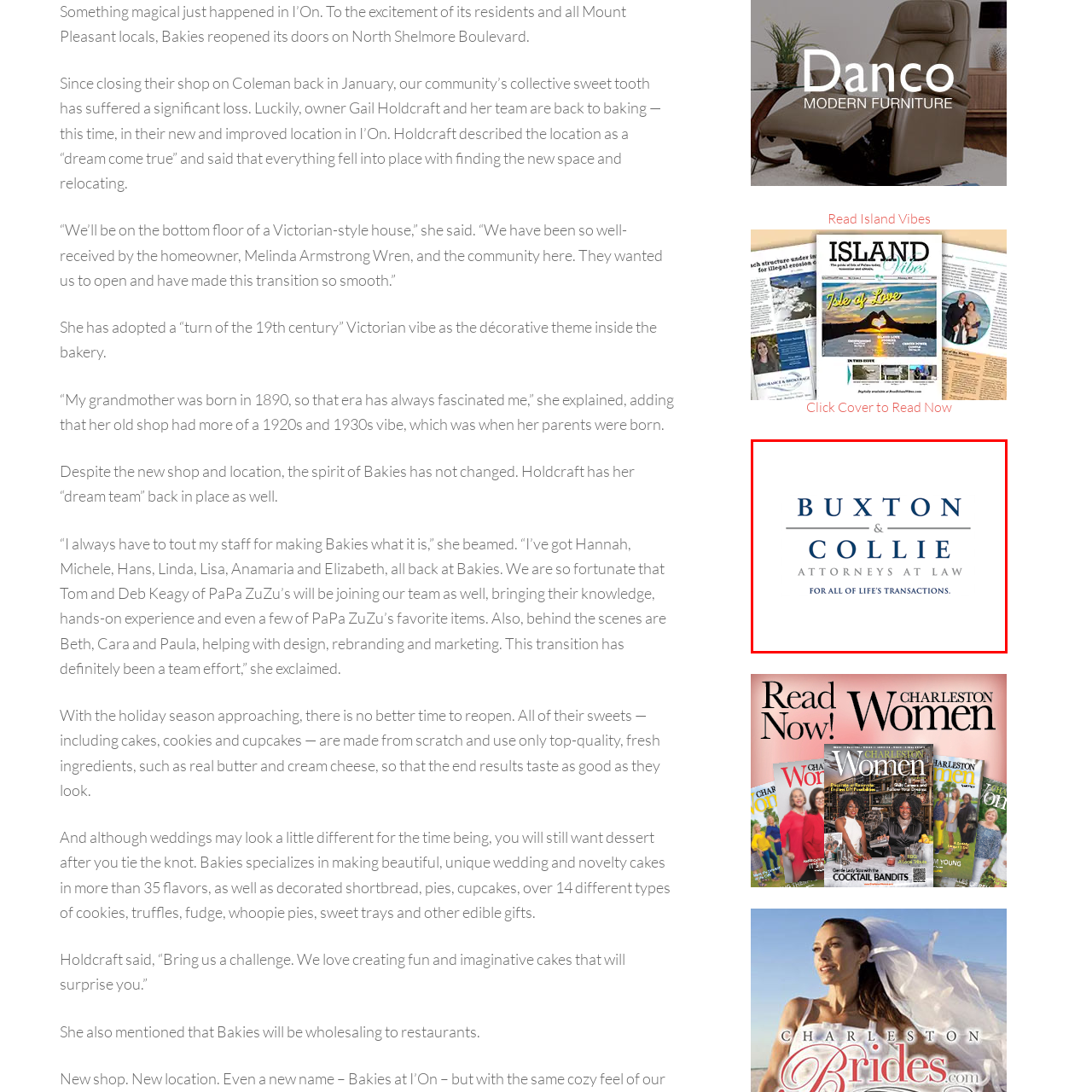What is the focus of Buxton & Collie's legal services?
Observe the image part marked by the red bounding box and give a detailed answer to the question.

The tagline 'FOR ALL OF LIFE'S TRANSACTIONS' at the bottom of the logo suggests that the firm provides legal services across various aspects of life, implying a comprehensive approach to legal representation.